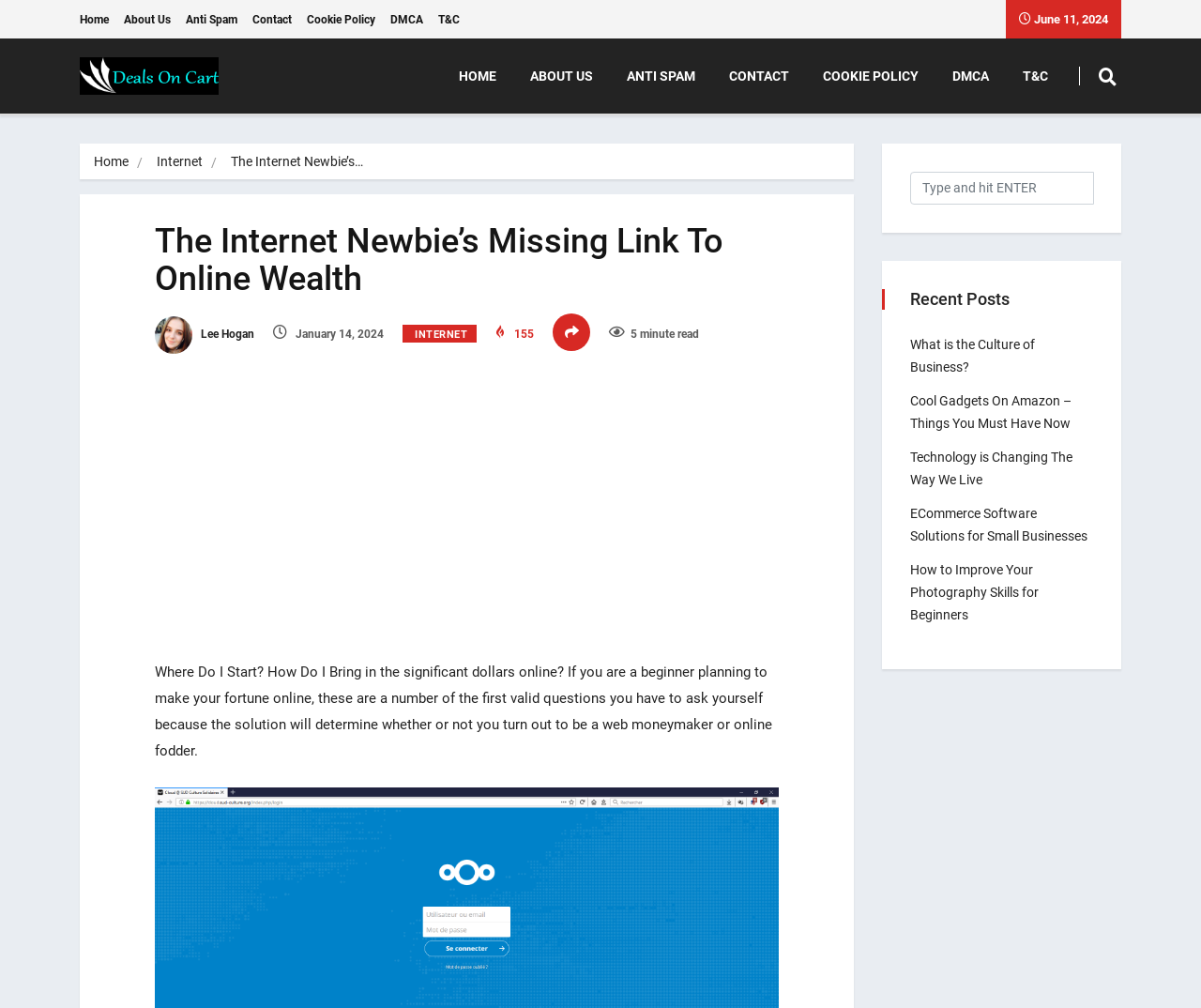Determine the bounding box coordinates for the element that should be clicked to follow this instruction: "Read the 'What is the Culture of Business?' post". The coordinates should be given as four float numbers between 0 and 1, in the format [left, top, right, bottom].

[0.758, 0.334, 0.862, 0.371]